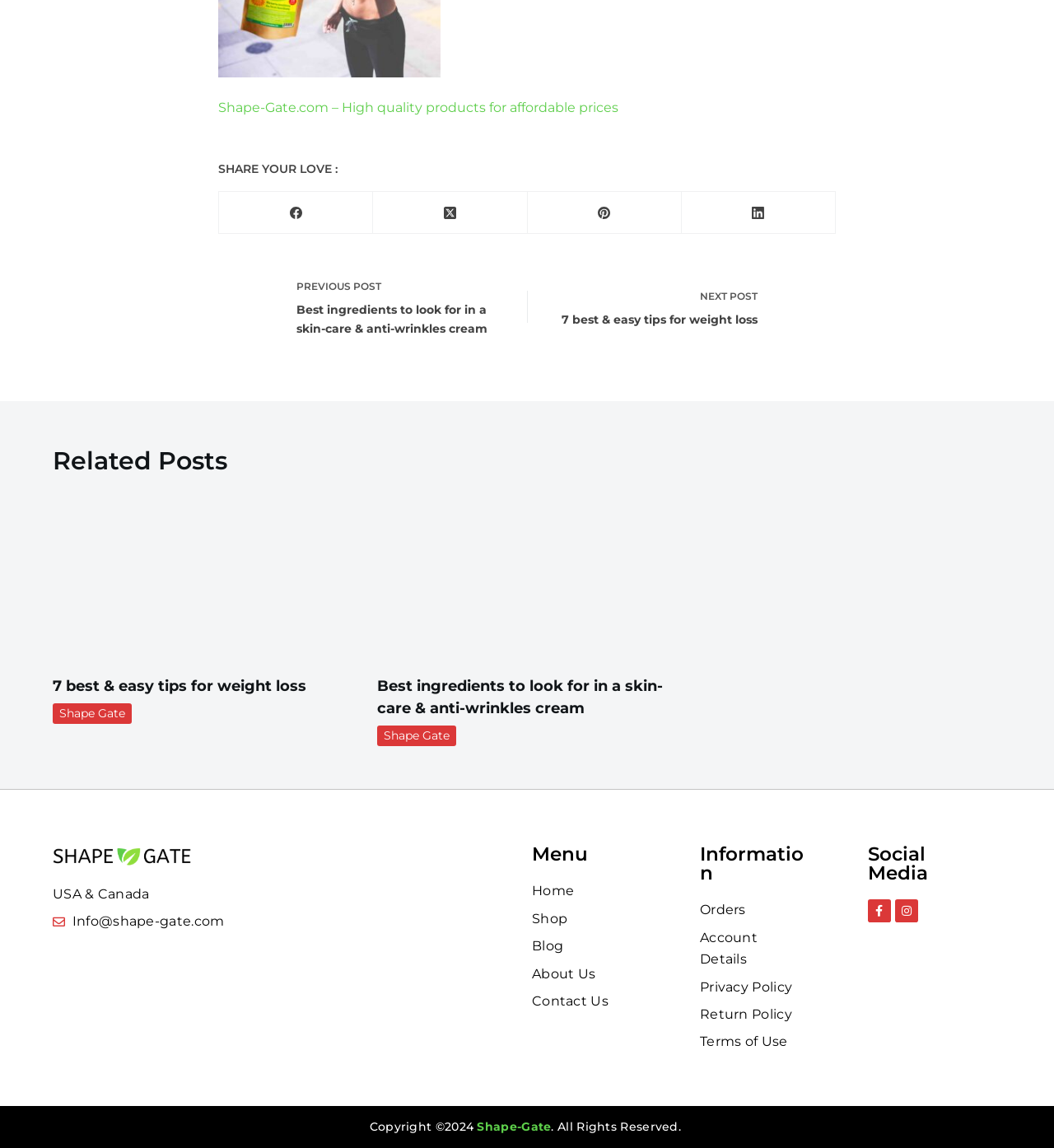What year is the copyright for?
Please answer using one word or phrase, based on the screenshot.

2024